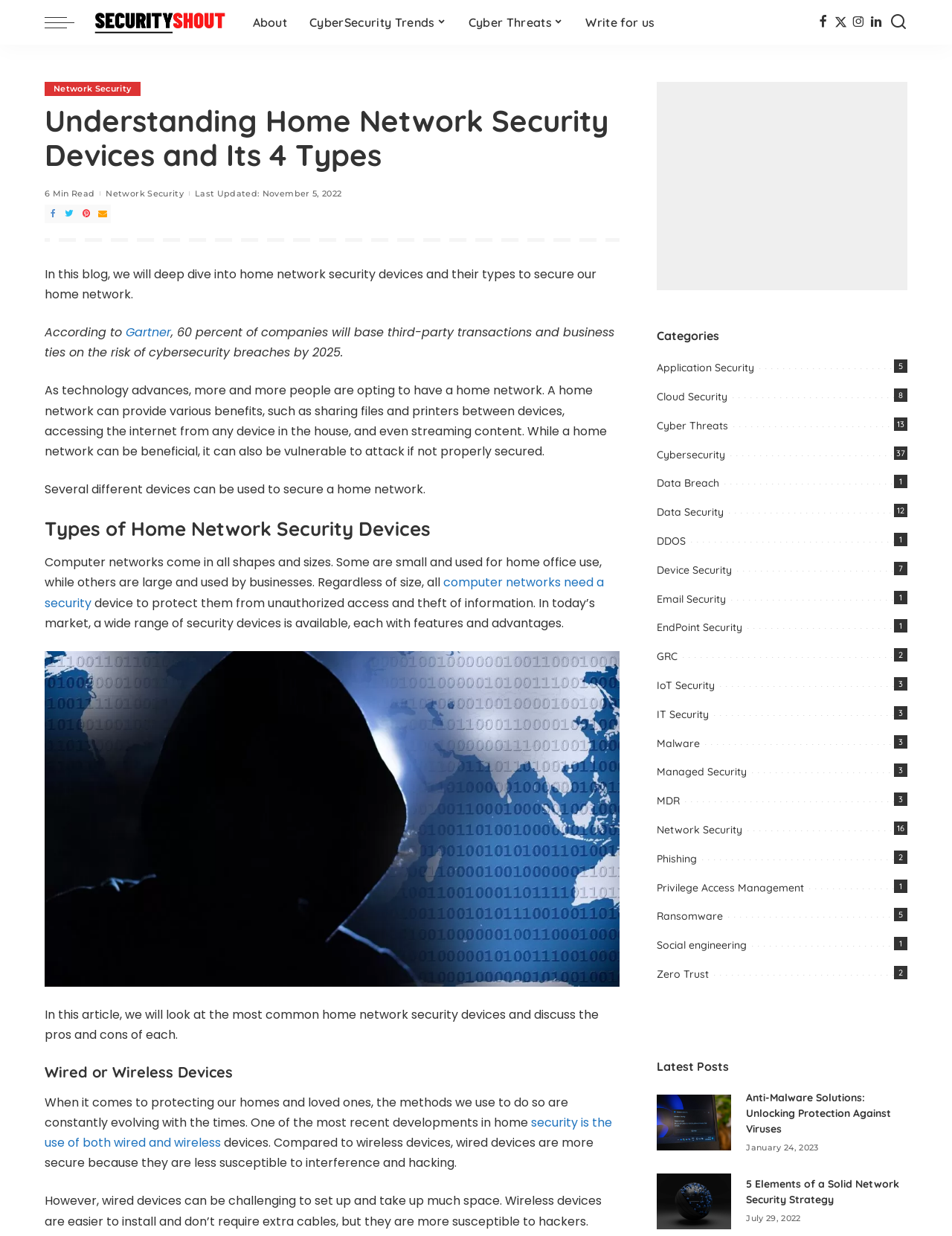Write a detailed summary of the webpage, including text, images, and layout.

This webpage is about understanding home network security devices and their types. At the top, there is a menu trigger and a link to "SecurityShout" with an accompanying image. Below this, there is a main menu with links to "About", "CyberSecurity Trends", "Cyber Threats", and "Write for us". To the right of the main menu, there are links to social media platforms like Facebook, Twitter, Instagram, and LinkedIn. 

On the left side of the page, there is a header section with a link to "Network Security" and a heading that reads "Understanding Home Network Security Devices and Its 4 Types". Below this, there is a brief description of the article, which mentions that it will discuss home network security devices and their types. 

The main content of the article is divided into sections, including "Types of Home Network Security Devices" and "Wired or Wireless Devices". There are also images and links to other articles throughout the content. 

On the right side of the page, there is a section with categories, including "Application Security", "Cloud Security", "Cyber Threats", and many others. Each category has a number of articles associated with it. Below the categories, there is a section with the latest posts, including a link to an article about anti-malware solutions.